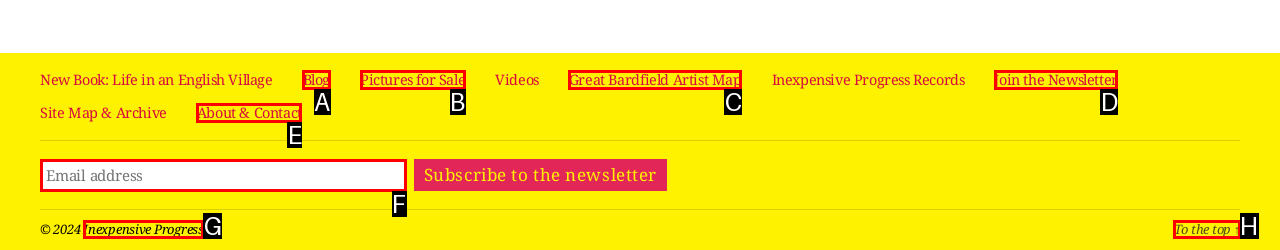Based on the description: Inexpensive Progress, select the HTML element that best fits. Reply with the letter of the correct choice from the options given.

G